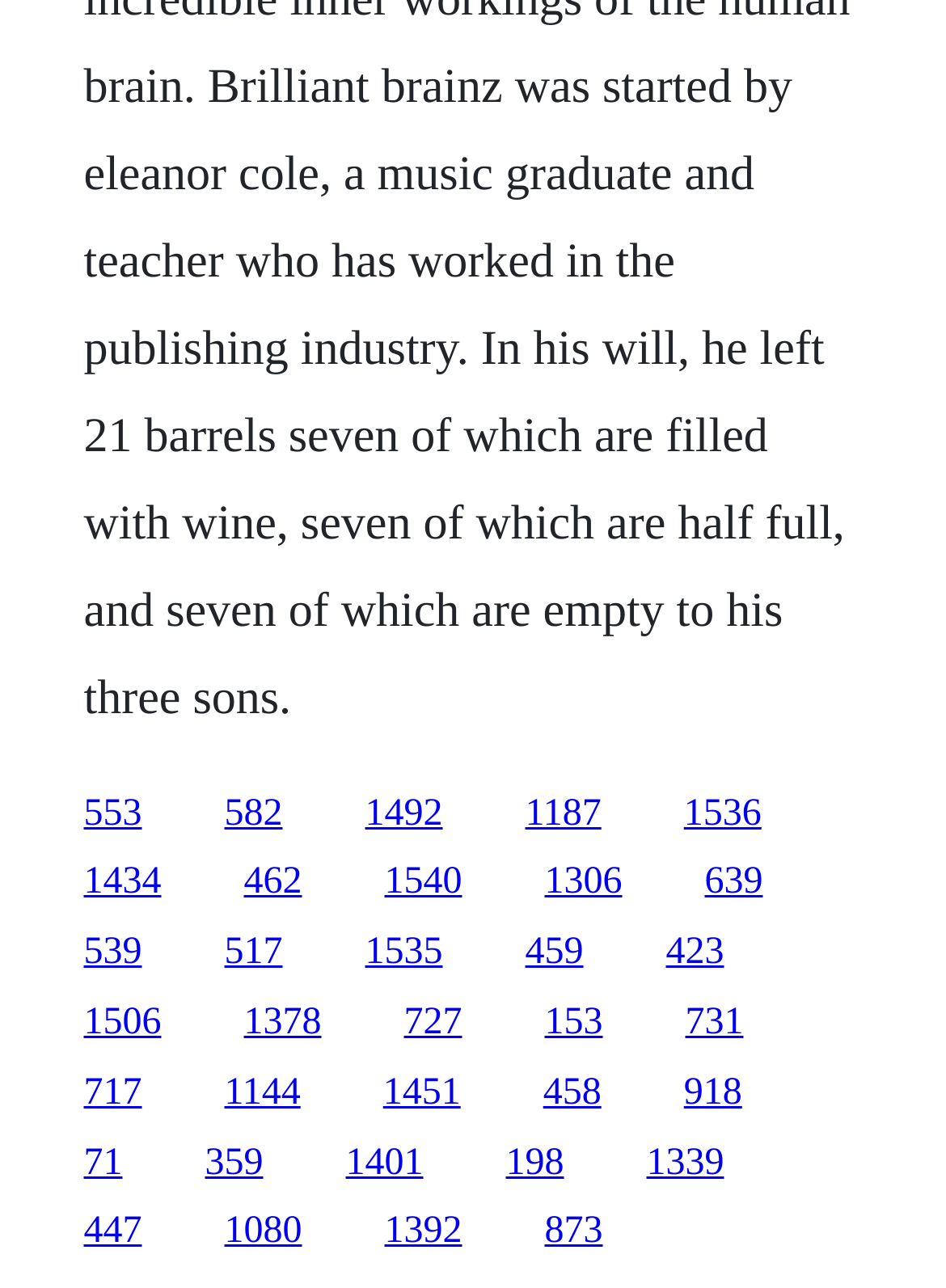How many links have a width greater than 0.1?
Using the image, provide a concise answer in one word or a short phrase.

20